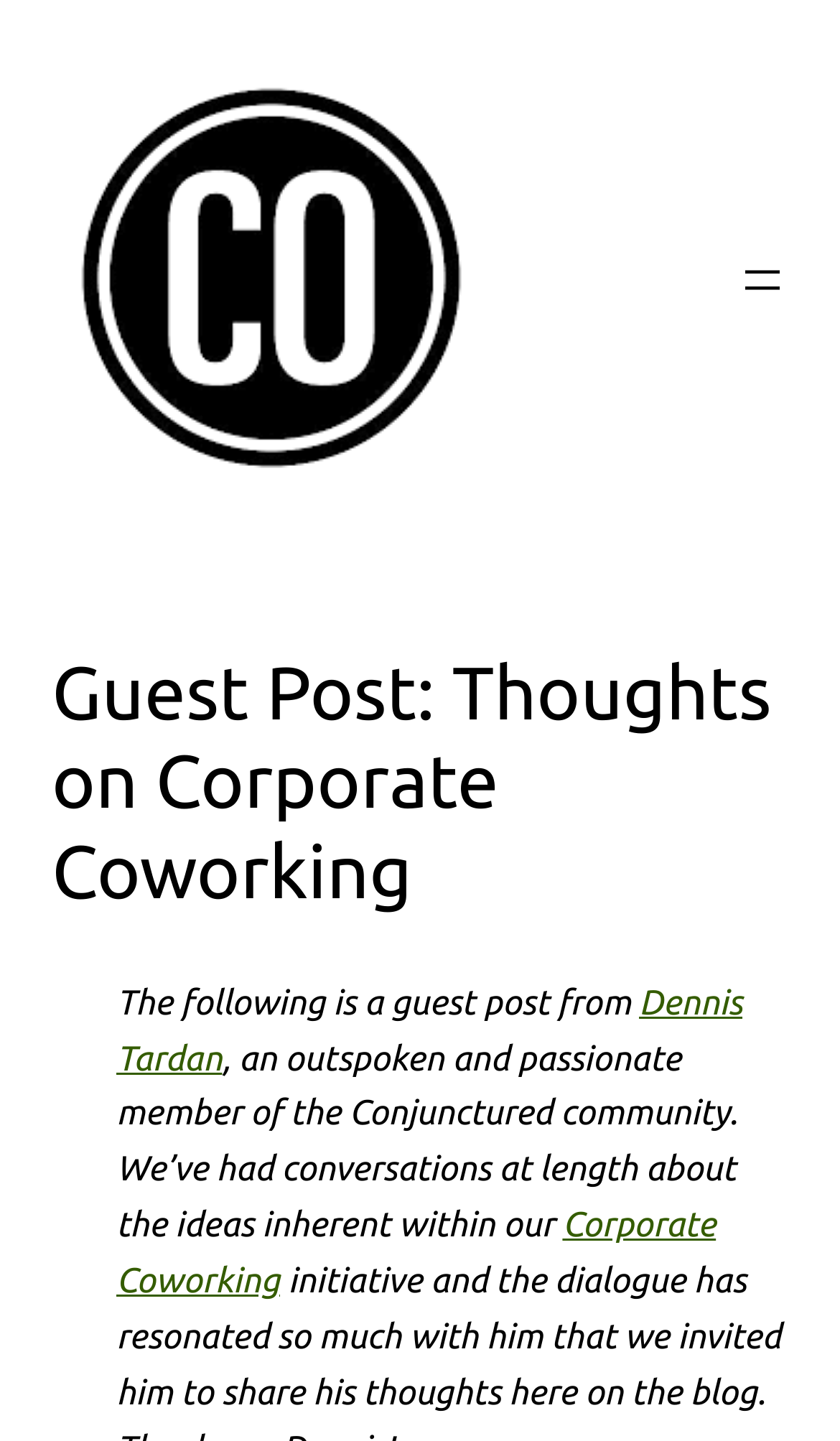What is the author of the guest post?
Analyze the image and deliver a detailed answer to the question.

The author of the guest post can be found in the text 'The following is a guest post from Dennis Tardan, an outspoken and passionate member of the Conjunctured community.' which is located below the main heading.